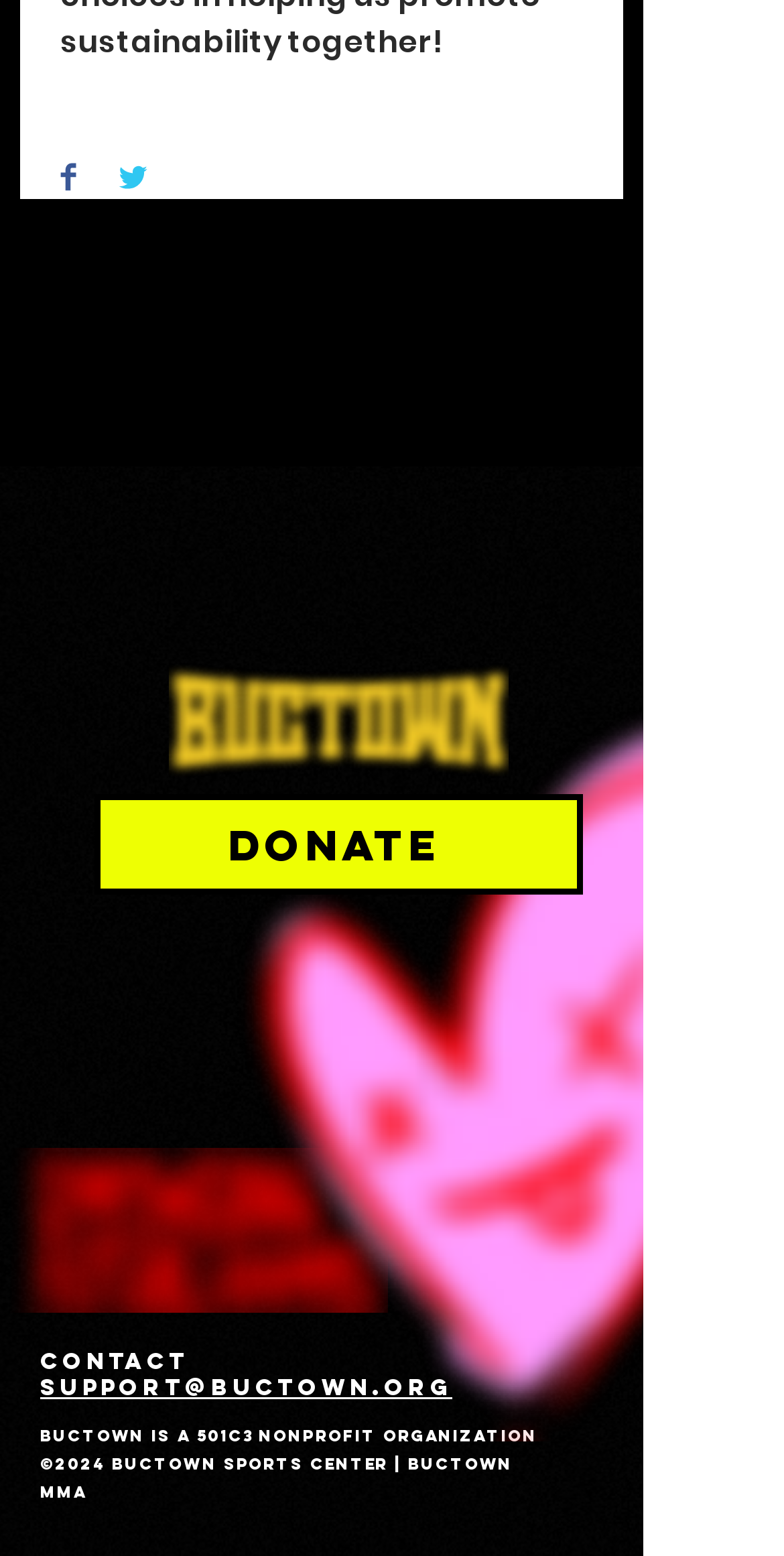What year is the copyright for?
Answer the question using a single word or phrase, according to the image.

2024